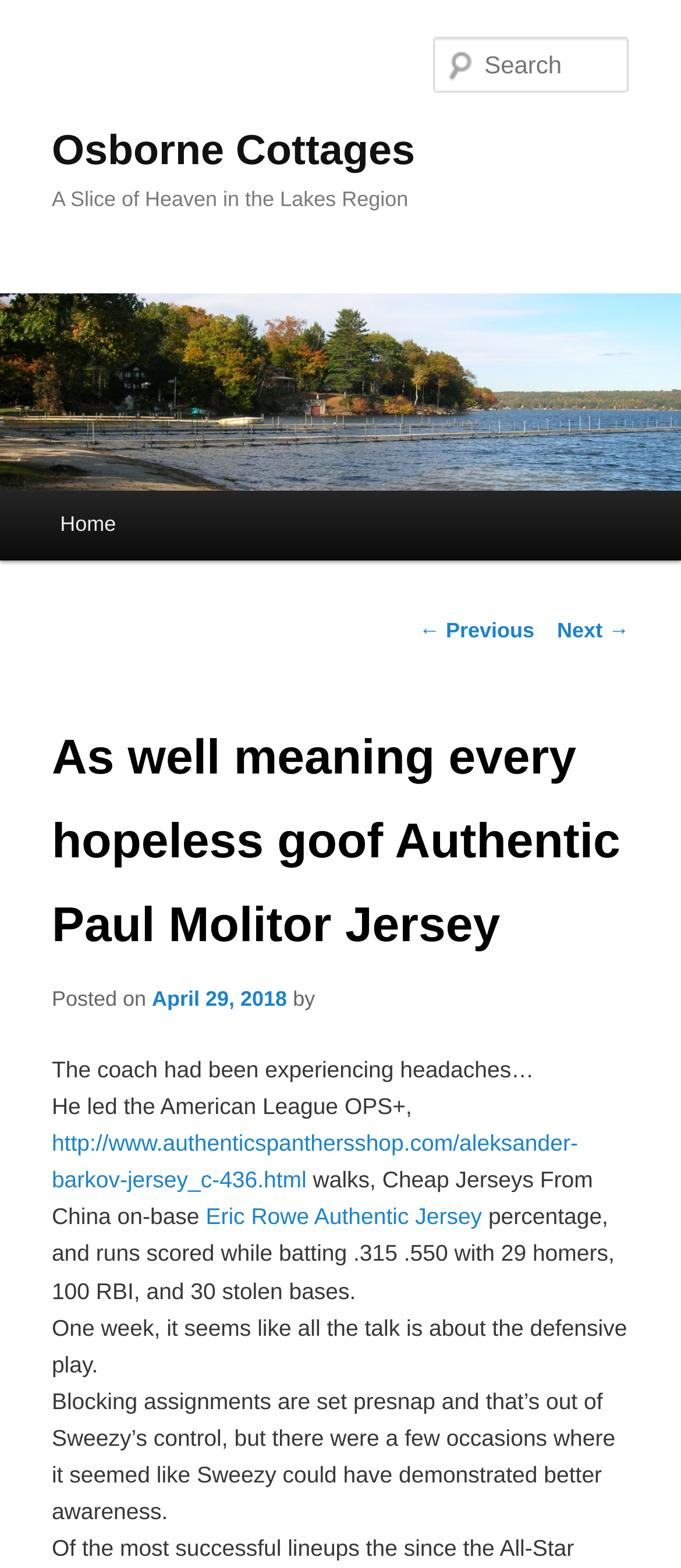Pinpoint the bounding box coordinates of the clickable area necessary to execute the following instruction: "Go to the 'Home' page". The coordinates should be given as four float numbers between 0 and 1, namely [left, top, right, bottom].

[0.051, 0.313, 0.208, 0.357]